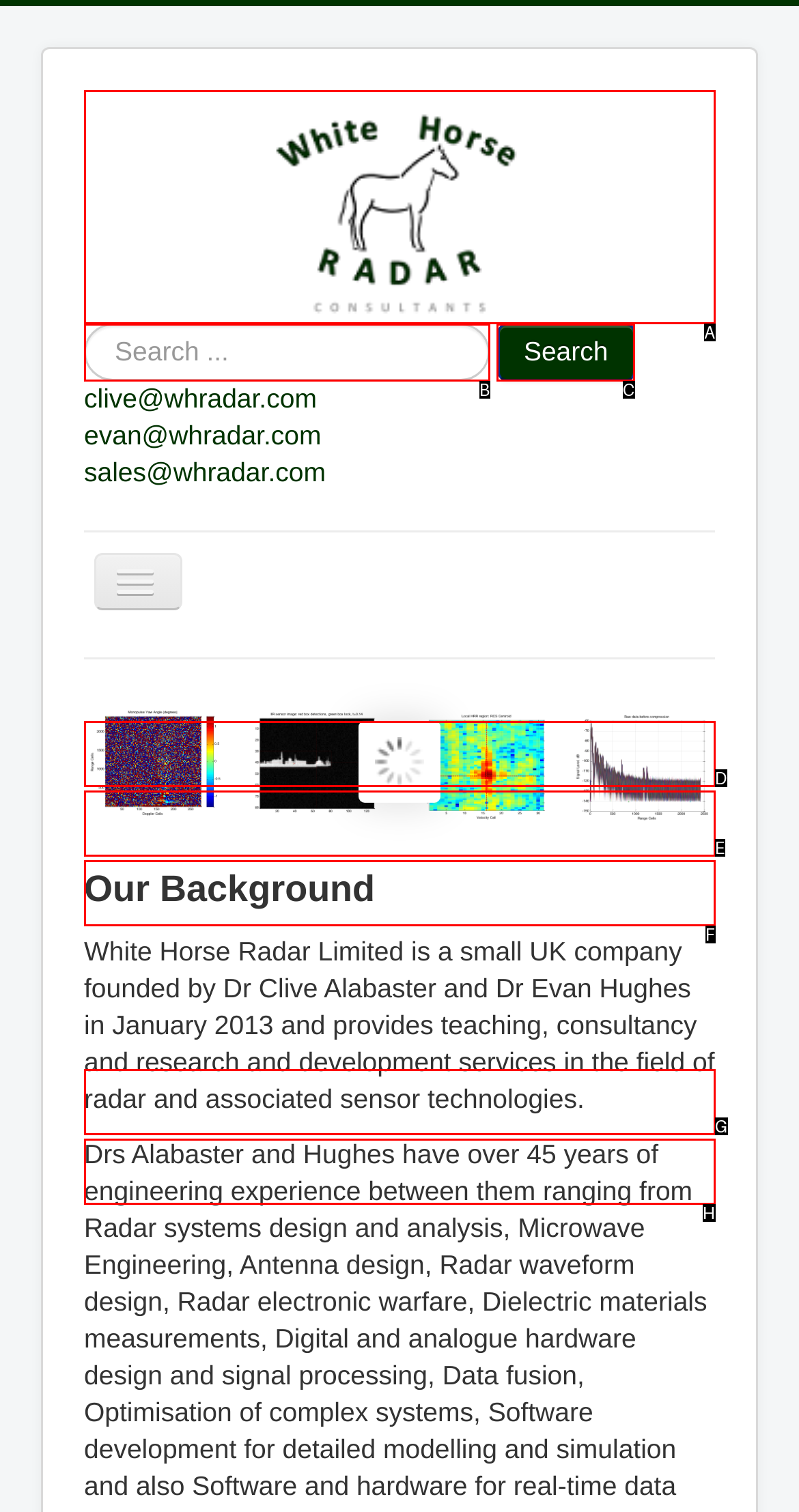Identify the UI element that best fits the description: parent_node: Search... name="searchword" placeholder="Search ..."
Respond with the letter representing the correct option.

B